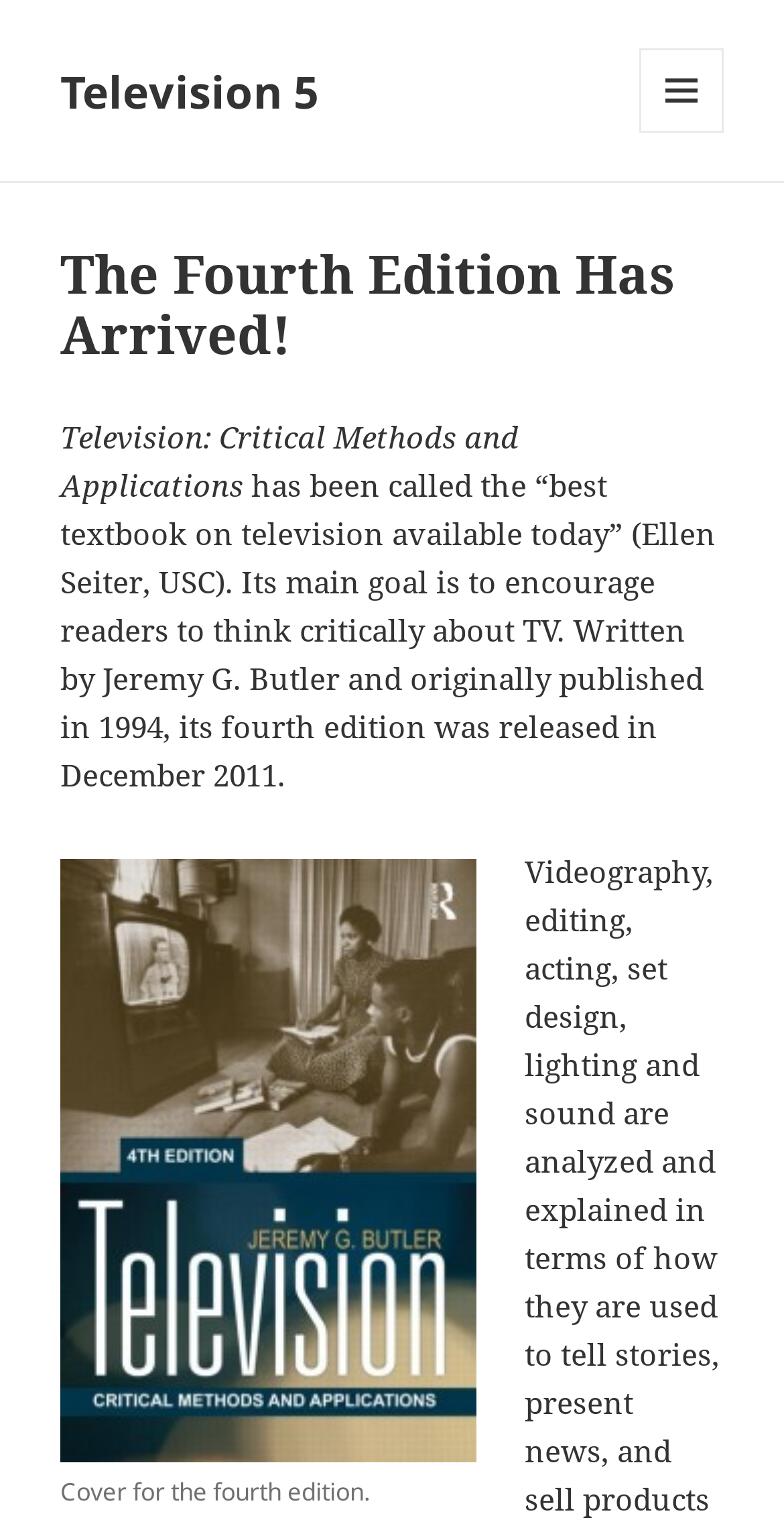What is the caption of the book cover image?
Based on the image, answer the question in a detailed manner.

I found the answer by looking at the figcaption element associated with the image of the book cover. The figcaption text says 'Cover for the fourth edition'.